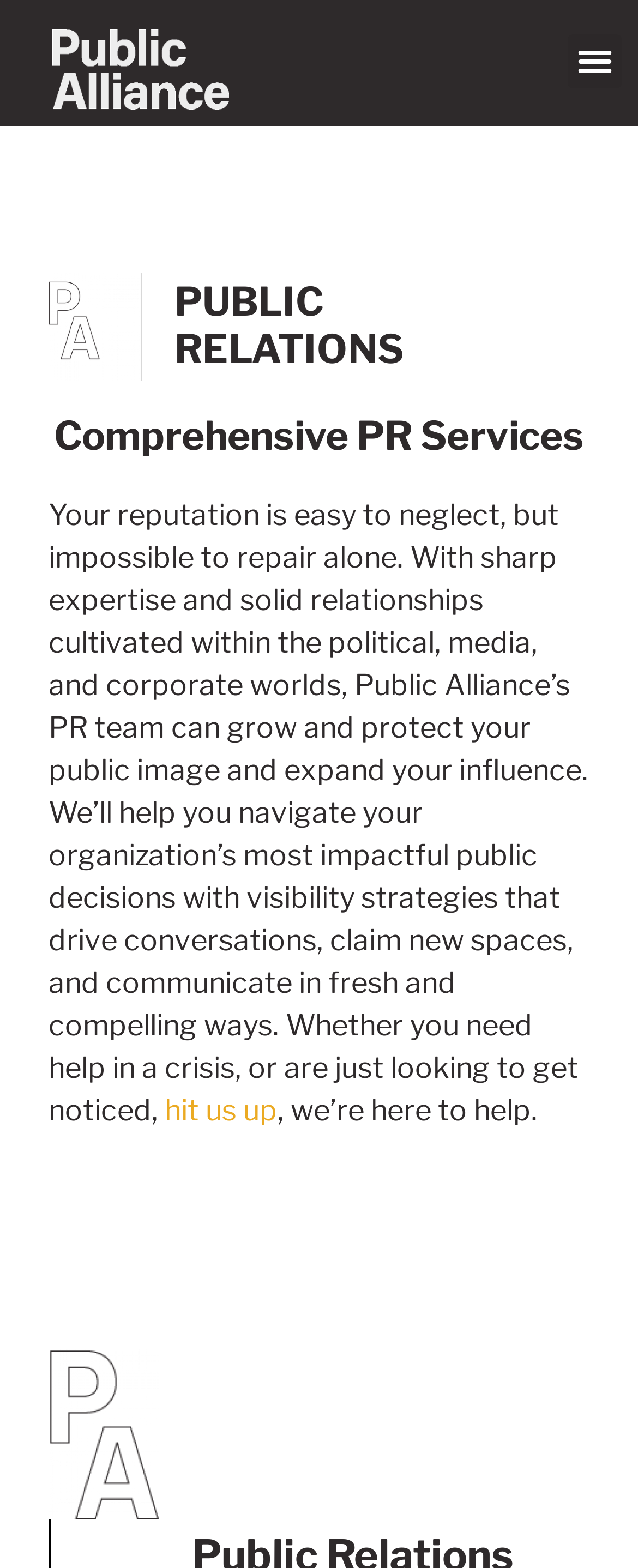Refer to the image and offer a detailed explanation in response to the question: What is the purpose of the 'hit us up' link?

The 'hit us up' link is placed after the text 'Whether you need help in a crisis, or are just looking to get noticed,' which suggests that it is a call-to-action for users to reach out to Public Alliance for their services.